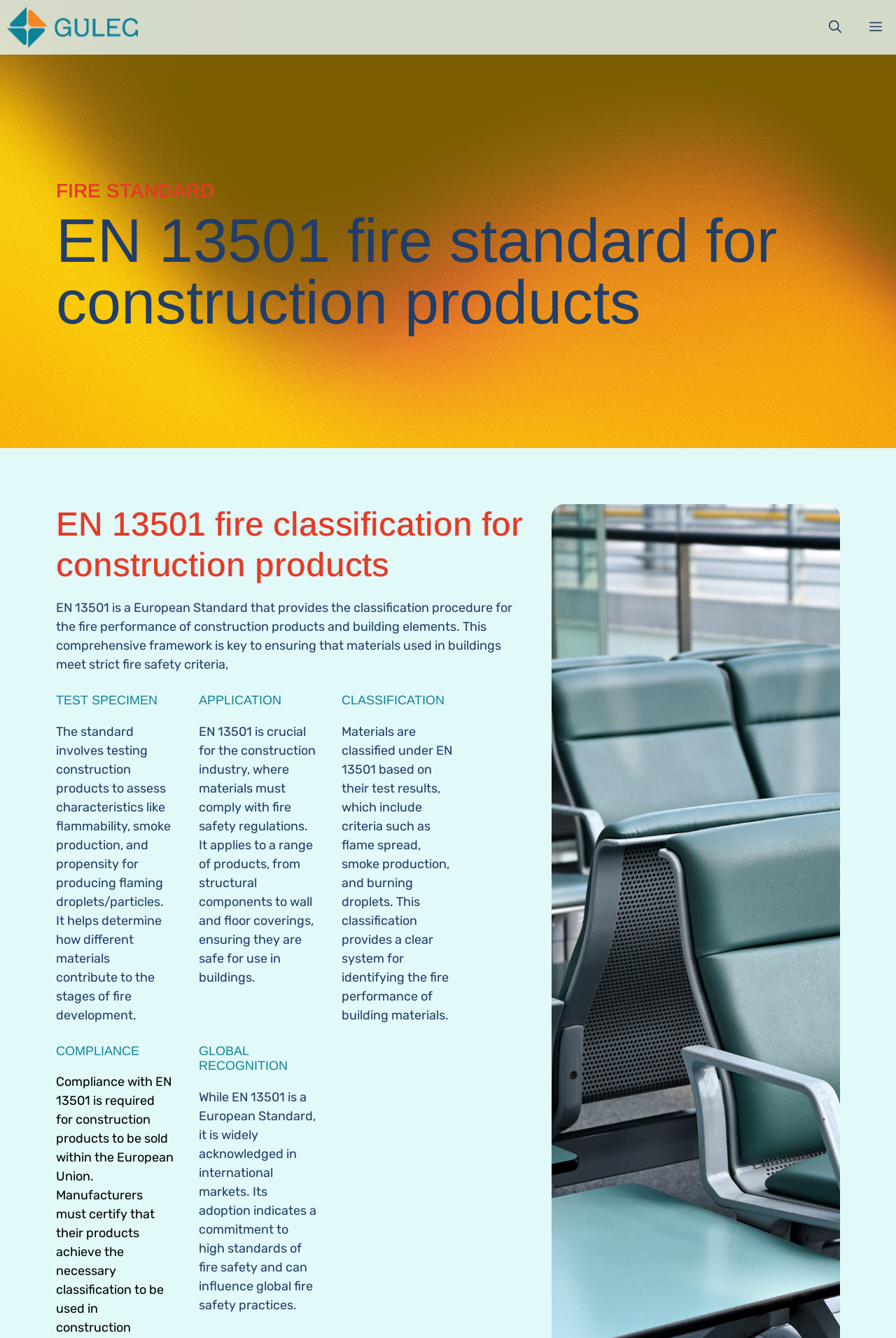Generate the title text from the webpage.

EN 13501 fire standard for construction products